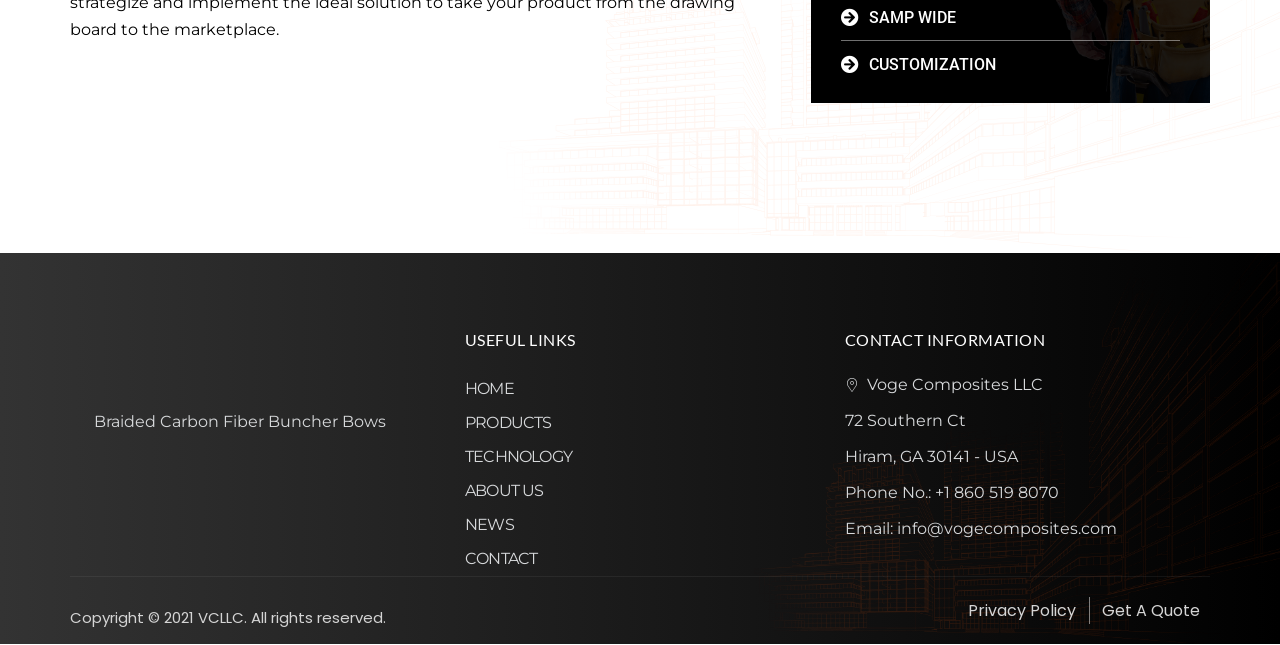Please specify the bounding box coordinates of the clickable region necessary for completing the following instruction: "go to CUSTOMIZATION". The coordinates must consist of four float numbers between 0 and 1, i.e., [left, top, right, bottom].

[0.657, 0.079, 0.922, 0.121]